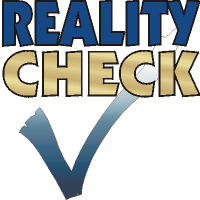Respond to the question below with a single word or phrase:
What is the symbol beneath the text?

A blue check mark icon